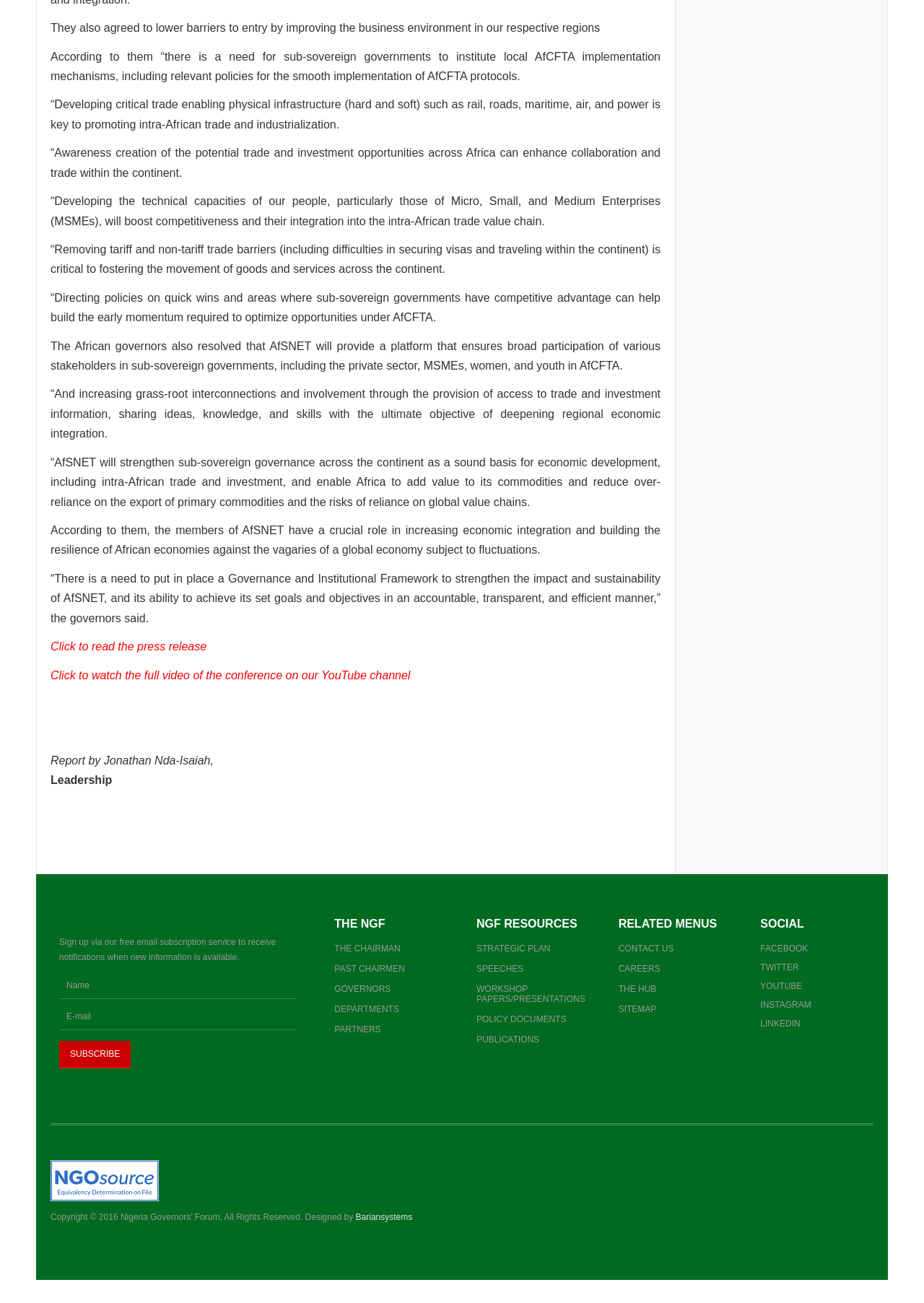What can be done to promote intra-African trade?
Based on the image, answer the question with as much detail as possible.

The webpage suggests that developing critical trade enabling physical infrastructure (hard and soft) such as rail, roads, maritime, air, and power is key to promoting intra-African trade and industrialization.